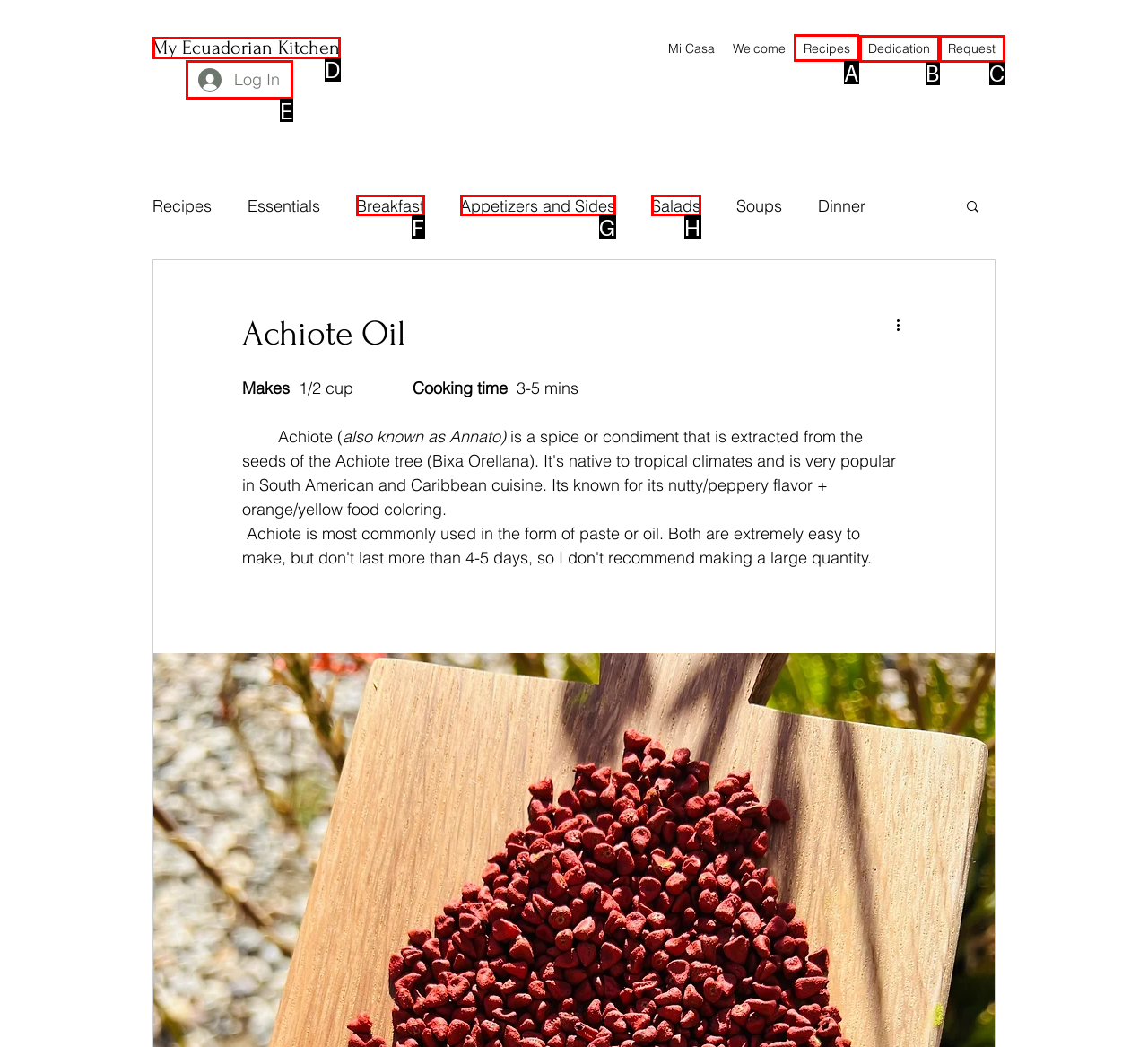Choose the UI element to click on to achieve this task: view Recipes. Reply with the letter representing the selected element.

A